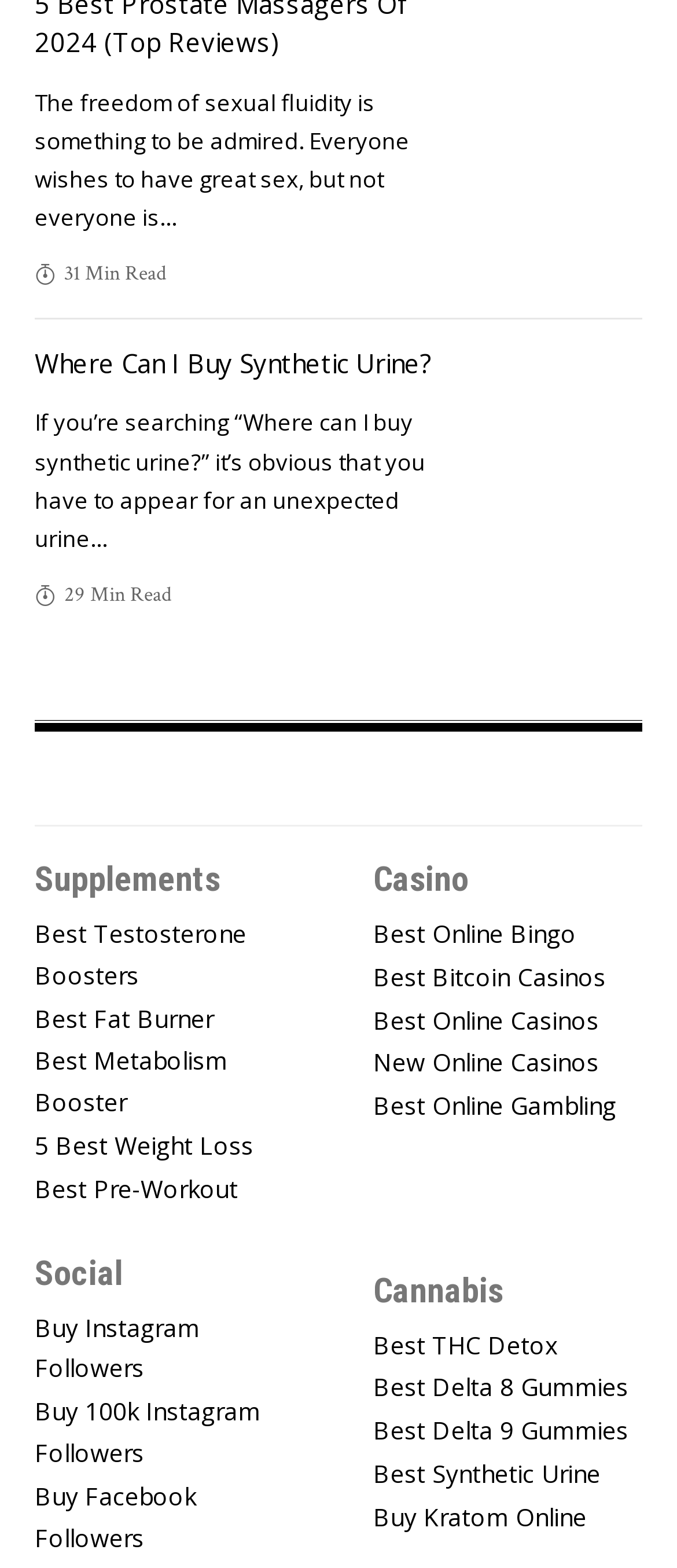Please find the bounding box coordinates for the clickable element needed to perform this instruction: "Click on 'Where Can I Buy Synthetic Urine?'".

[0.692, 0.22, 0.949, 0.353]